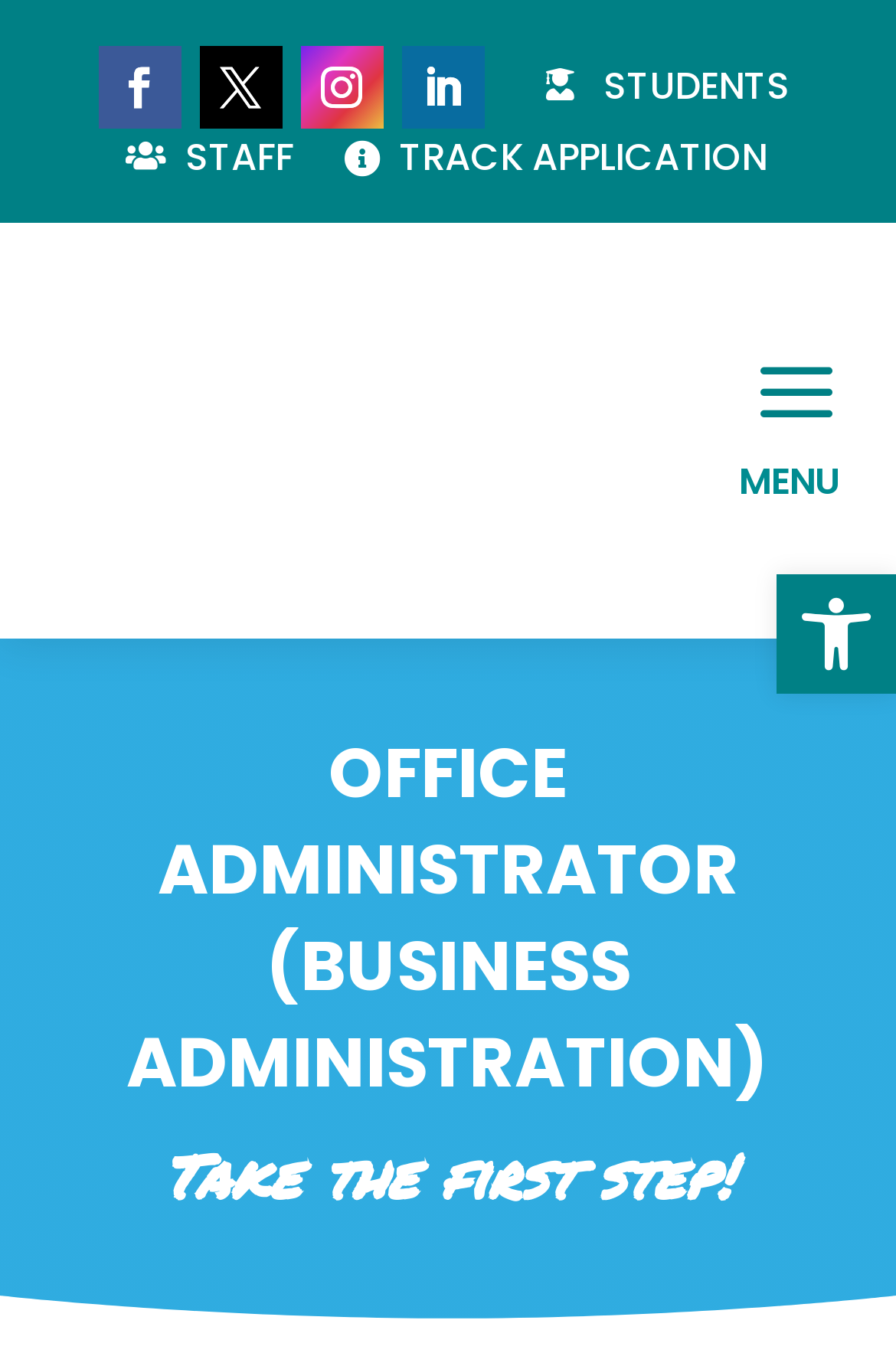Extract the primary headline from the webpage and present its text.

OFFICE ADMINISTRATOR
(BUSINESS ADMINISTRATION)